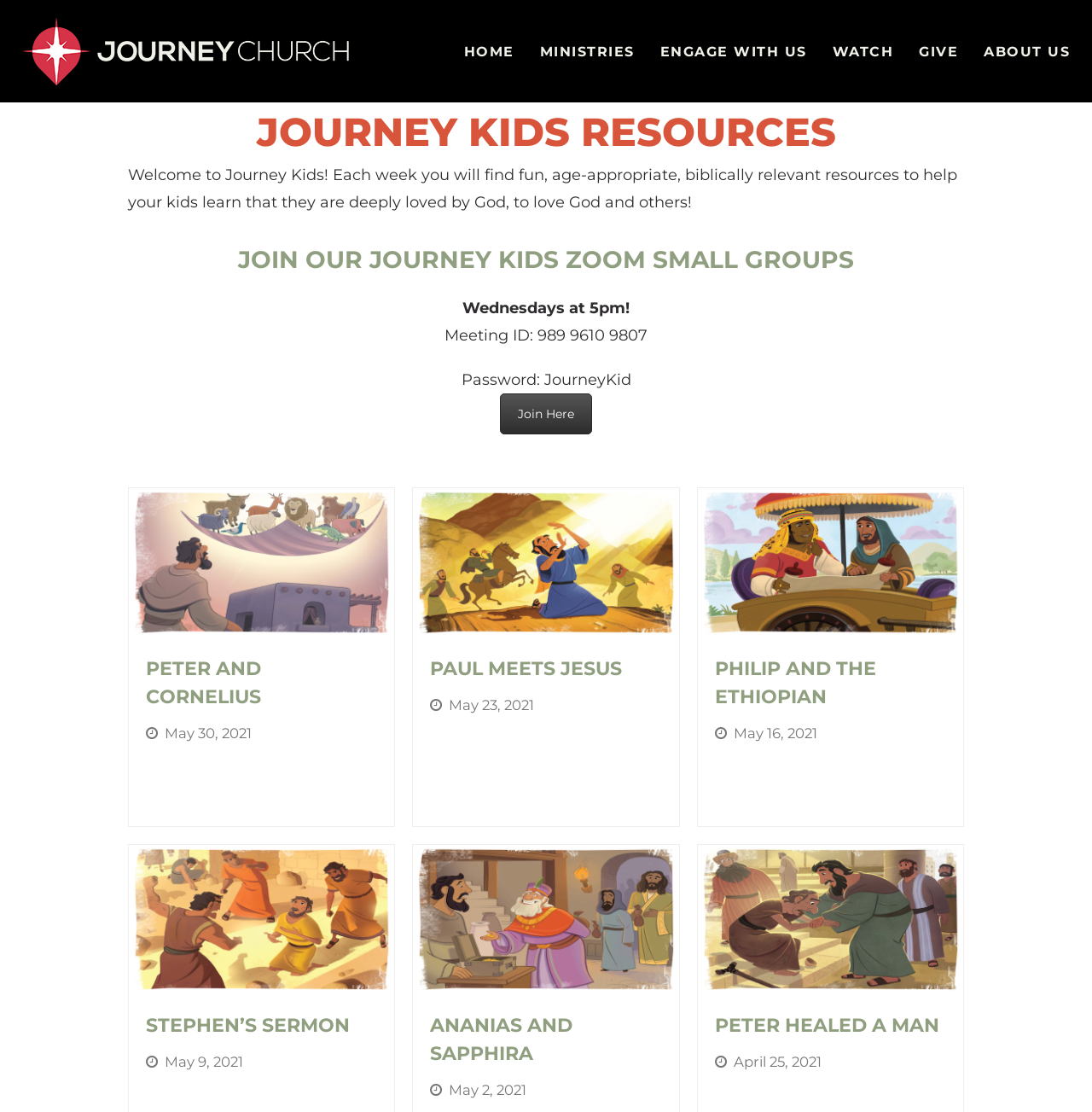Identify the coordinates of the bounding box for the element that must be clicked to accomplish the instruction: "View Virginia Bride Magazine".

None